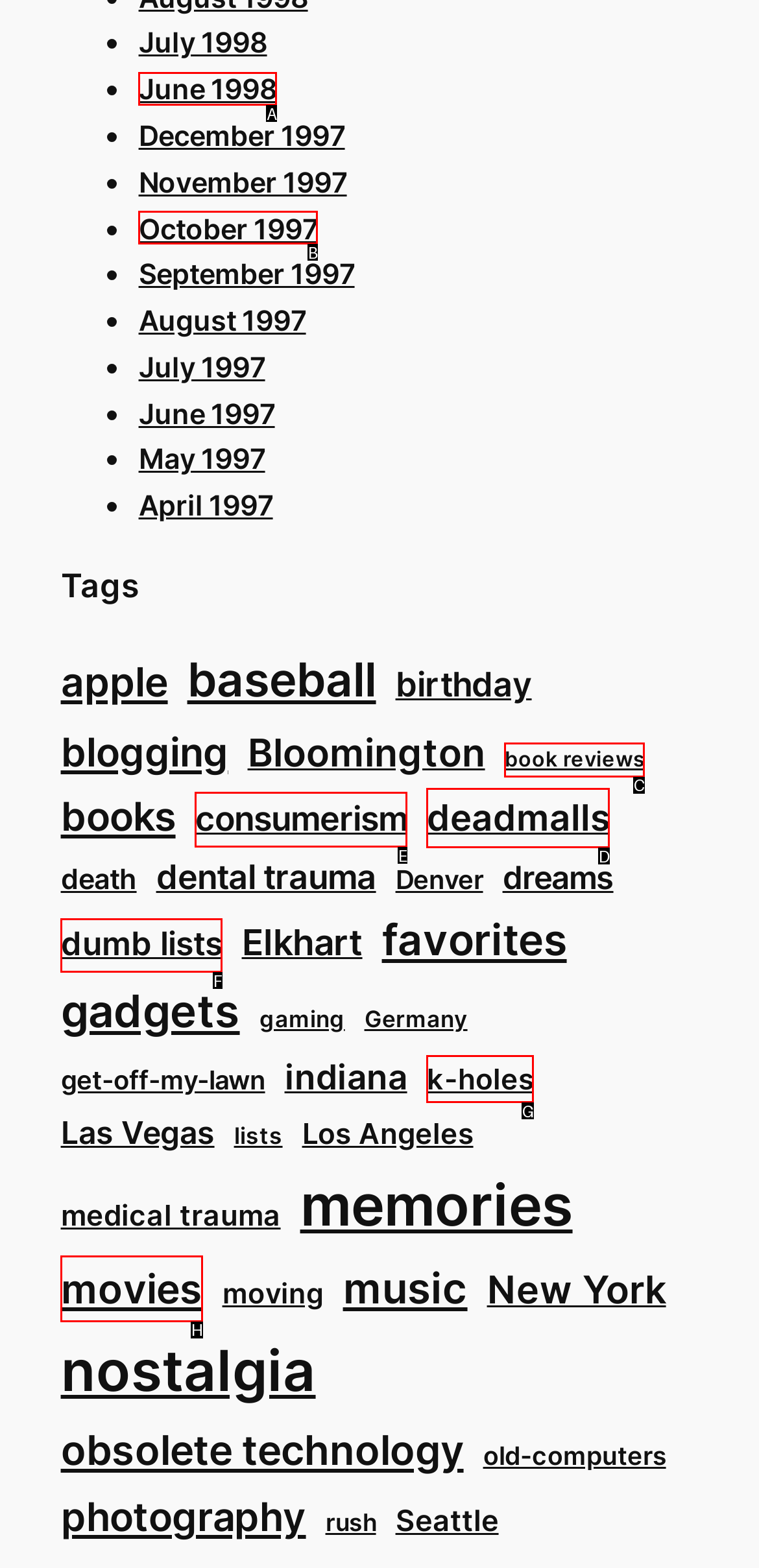Determine the HTML element that best matches this description: consumerism from the given choices. Respond with the corresponding letter.

E